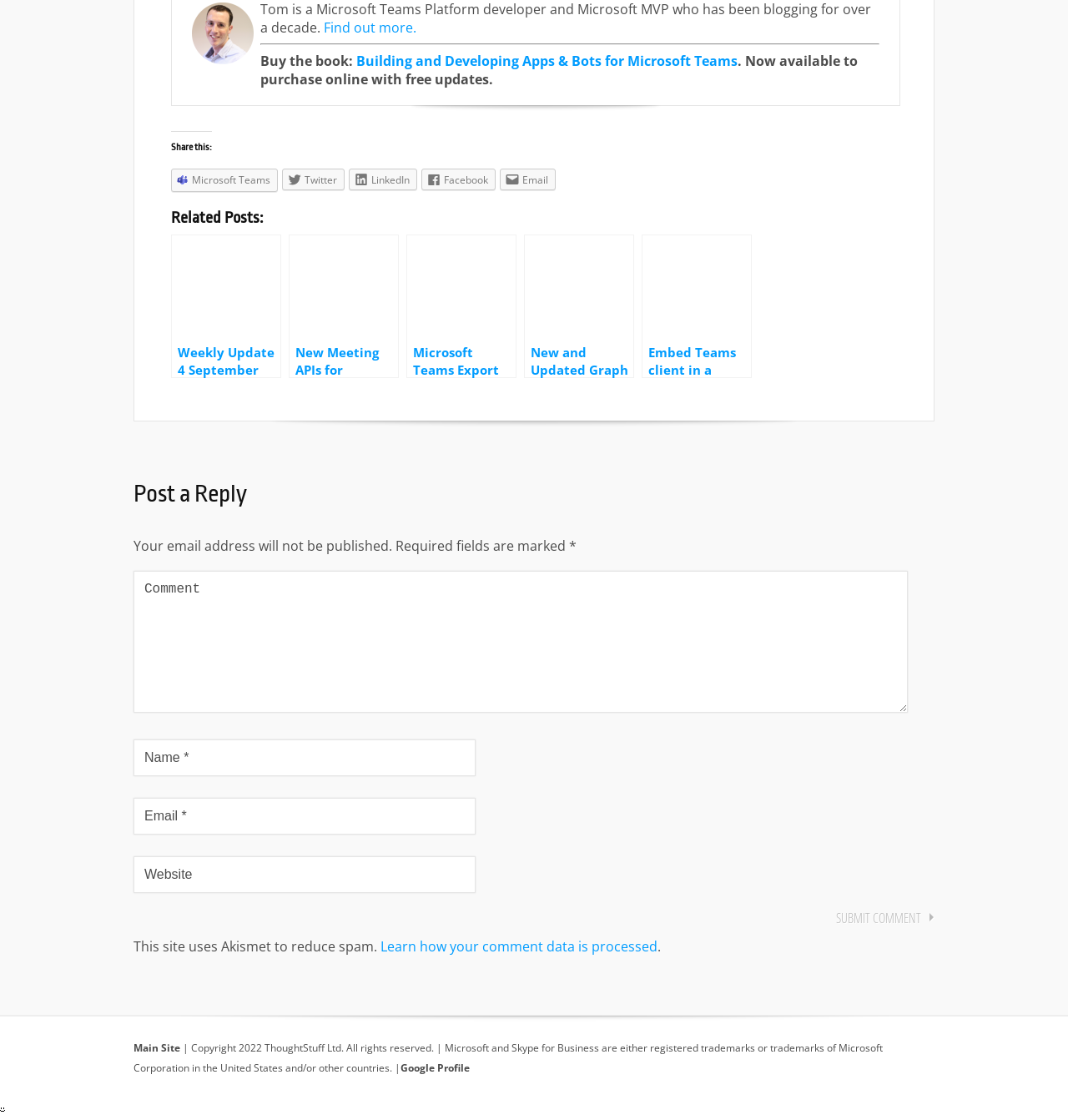Please provide a detailed answer to the question below based on the screenshot: 
What is the title of the first related post?

I found the heading 'Related Posts:' and then looked for the first link element underneath it, which has the text 'Weekly Update 4 September 2023 – Meeting Recording and Transcript Change Notification, Billing for APIs, new Proxy version, no more SfB MTRoW'.